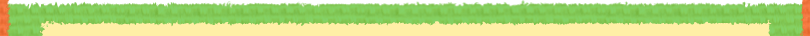Answer the following query with a single word or phrase:
What is the inspiration behind the product line?

Matthew